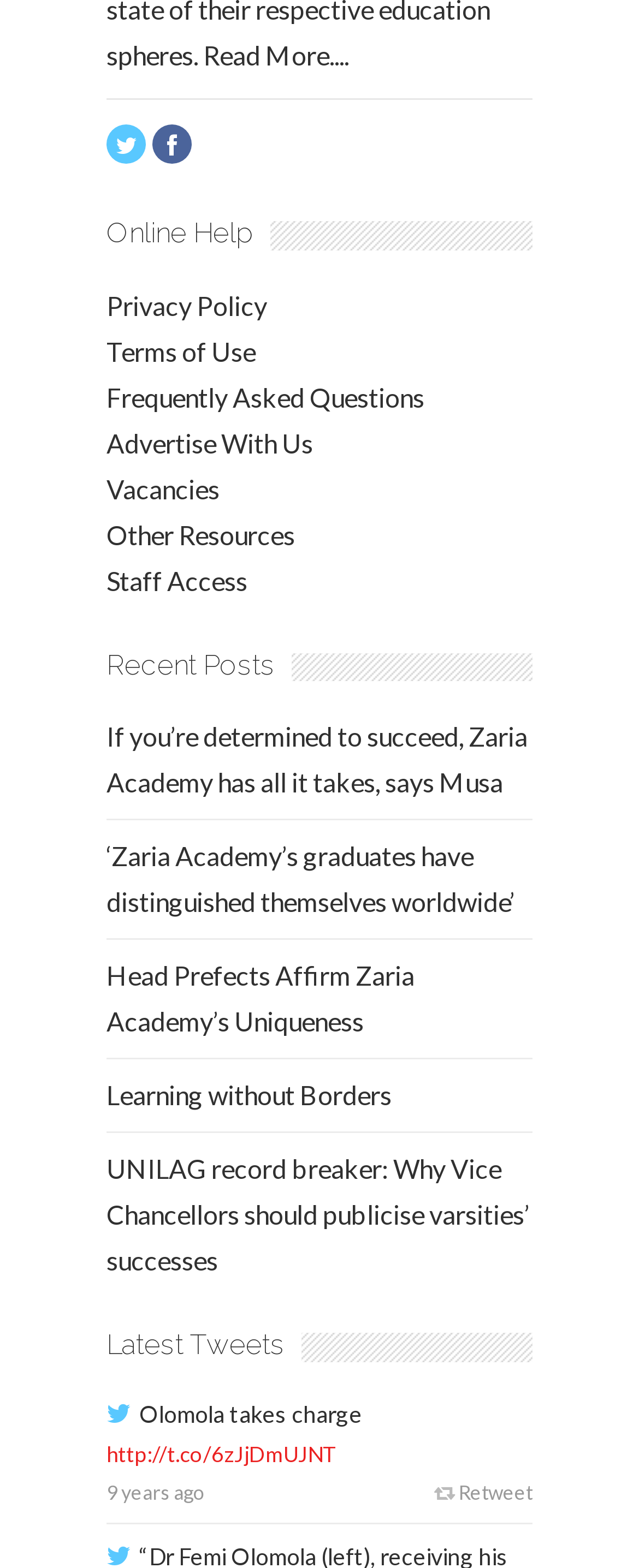Pinpoint the bounding box coordinates of the element to be clicked to execute the instruction: "Check the recent post about Zaria Academy".

[0.167, 0.46, 0.826, 0.509]